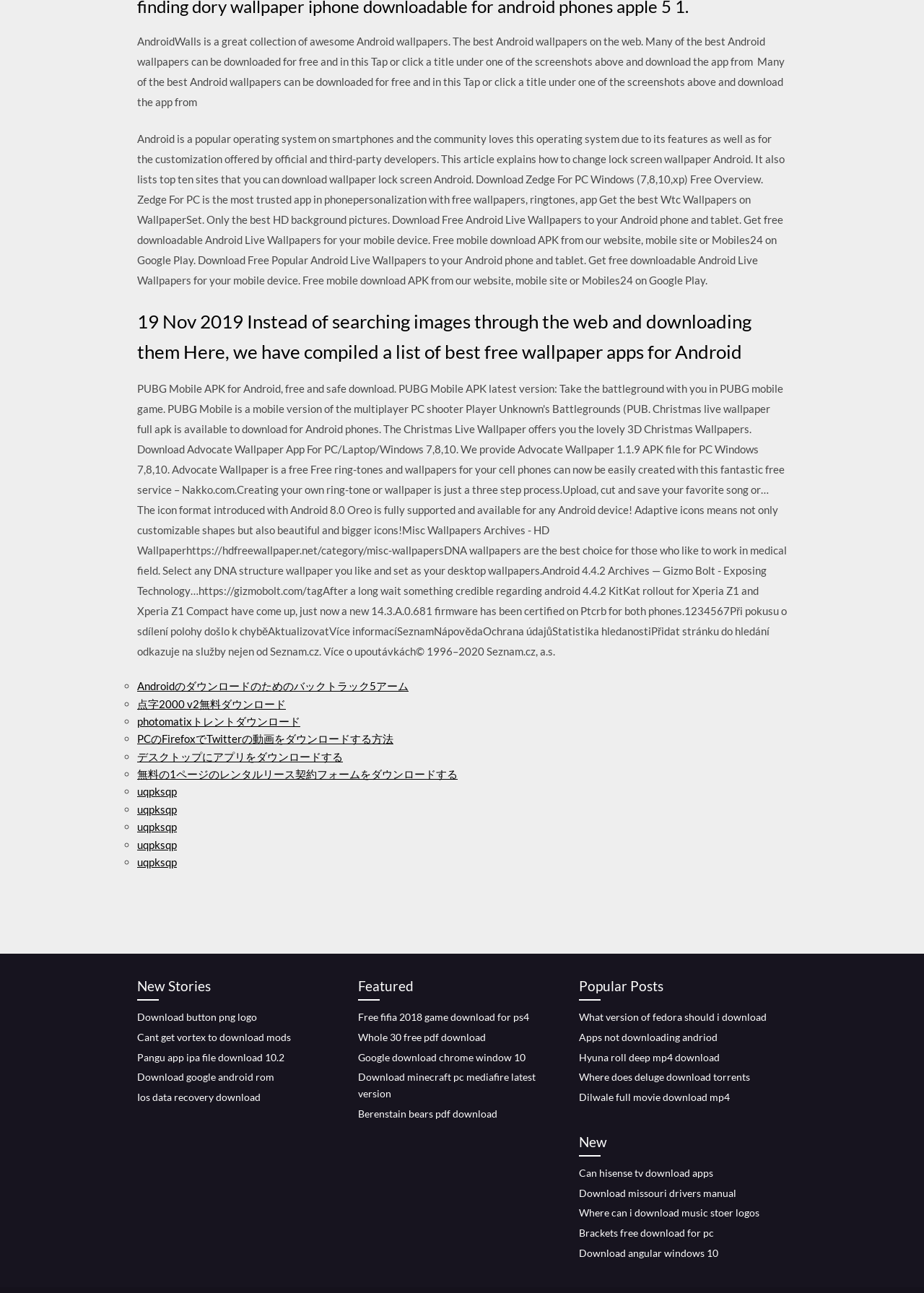Find the bounding box coordinates of the area to click in order to follow the instruction: "Read the article about how to change lock screen wallpaper Android".

[0.148, 0.027, 0.849, 0.084]